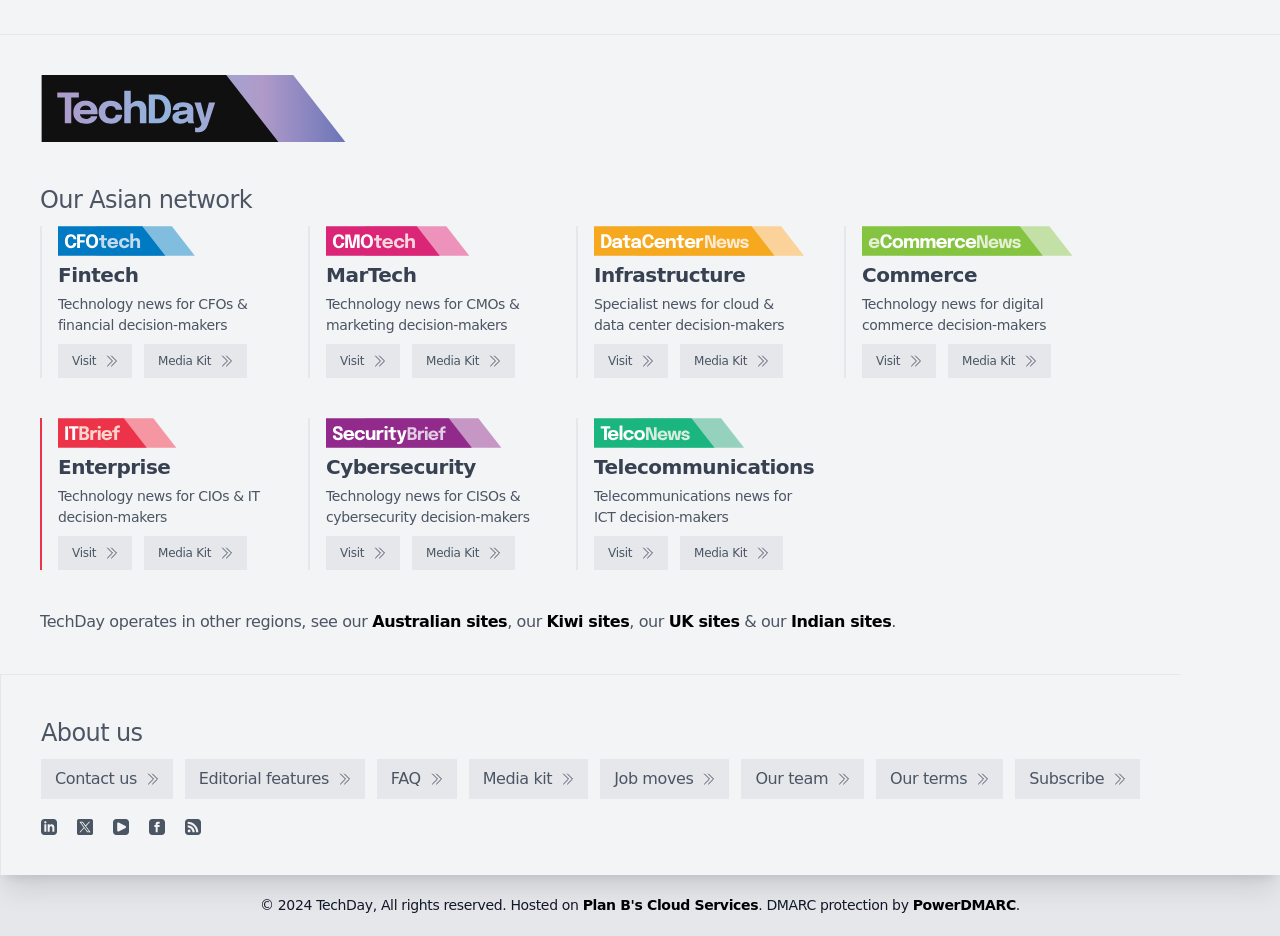Could you determine the bounding box coordinates of the clickable element to complete the instruction: "Visit TechDay"? Provide the coordinates as four float numbers between 0 and 1, i.e., [left, top, right, bottom].

[0.045, 0.368, 0.103, 0.404]